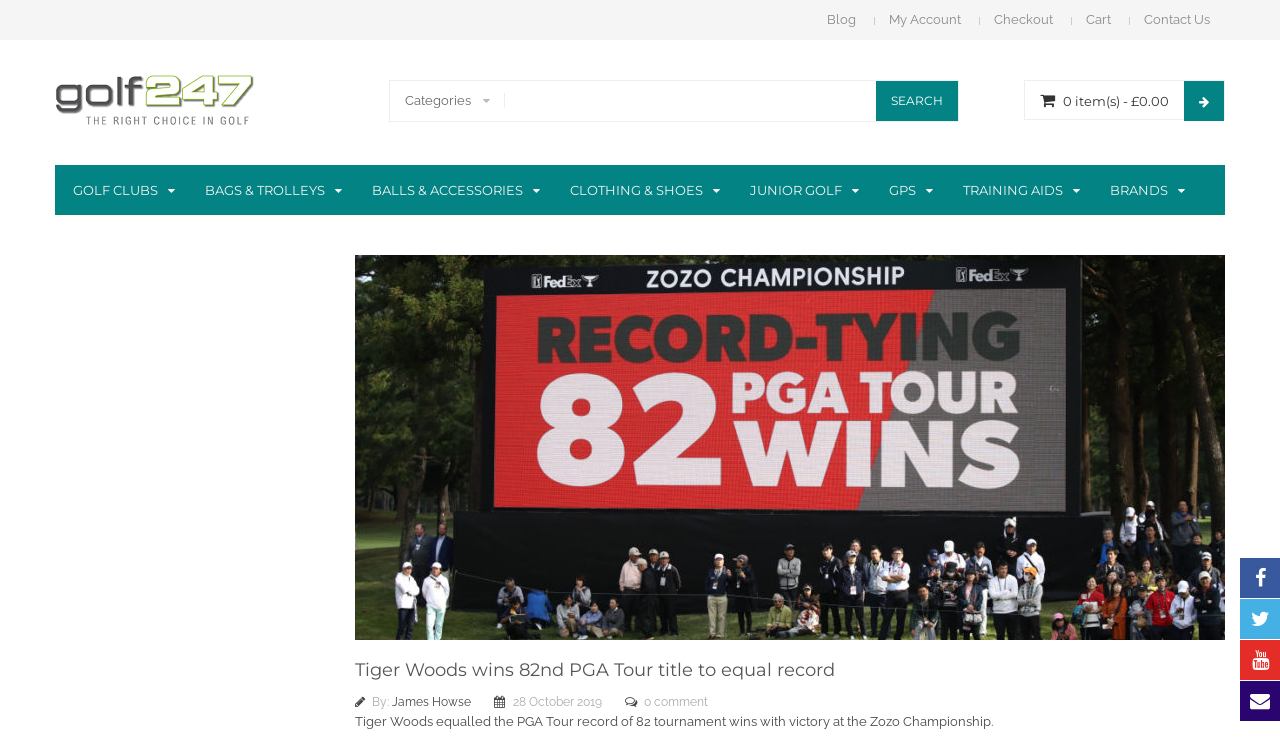Determine the bounding box for the UI element as described: "Clothing & Shoes". The coordinates should be represented as four float numbers between 0 and 1, formatted as [left, top, right, bottom].

[0.434, 0.221, 0.574, 0.288]